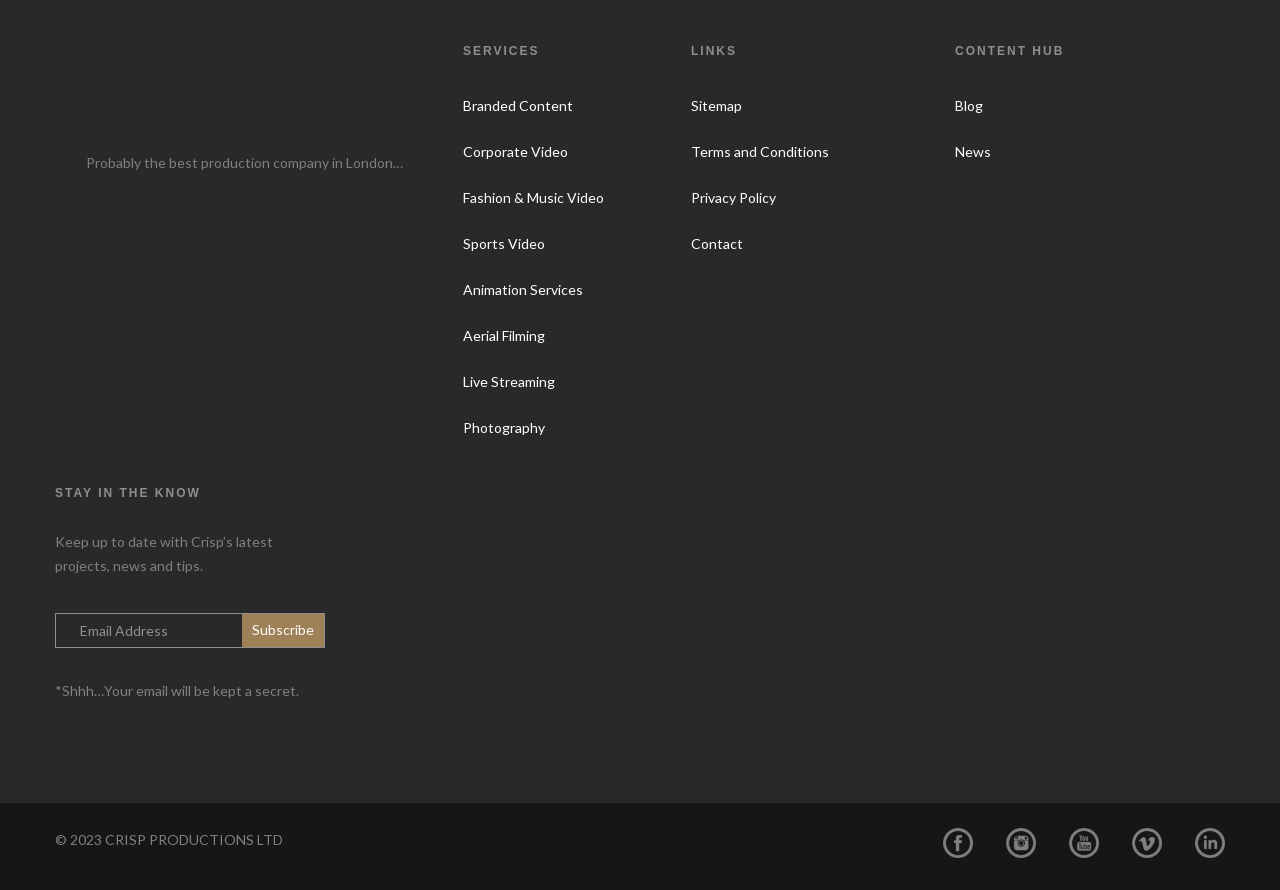Find the bounding box coordinates of the element's region that should be clicked in order to follow the given instruction: "Check the Copyright information". The coordinates should consist of four float numbers between 0 and 1, i.e., [left, top, right, bottom].

None